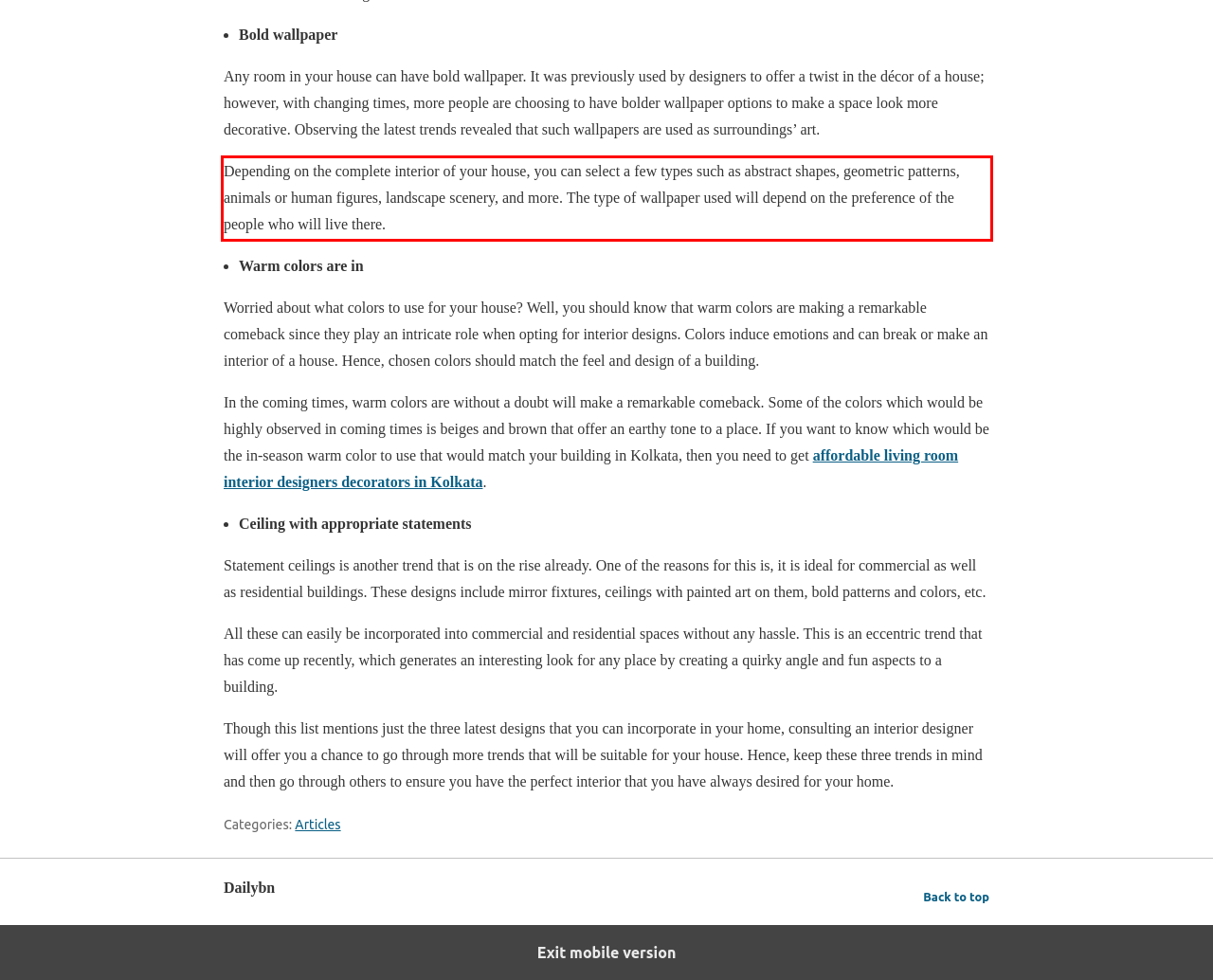Please examine the webpage screenshot and extract the text within the red bounding box using OCR.

Depending on the complete interior of your house, you can select a few types such as abstract shapes, geometric patterns, animals or human figures, landscape scenery, and more. The type of wallpaper used will depend on the preference of the people who will live there.